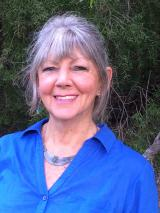Offer an in-depth caption that covers the entire scene depicted in the image.

The image features a woman with light gray hair, which is styled softly, and she is smiling warmly at the camera. She is wearing a vibrant blue shirt, adding a lively touch to the portrait. A natural backdrop of greenery surrounds her, suggesting a serene outdoor setting. The image conveys a sense of approachability and friendliness, likely reflecting her character and warmth. This portrait complements the theme of the accompanying content, which hints at personal stories and reflections on life’s journey.